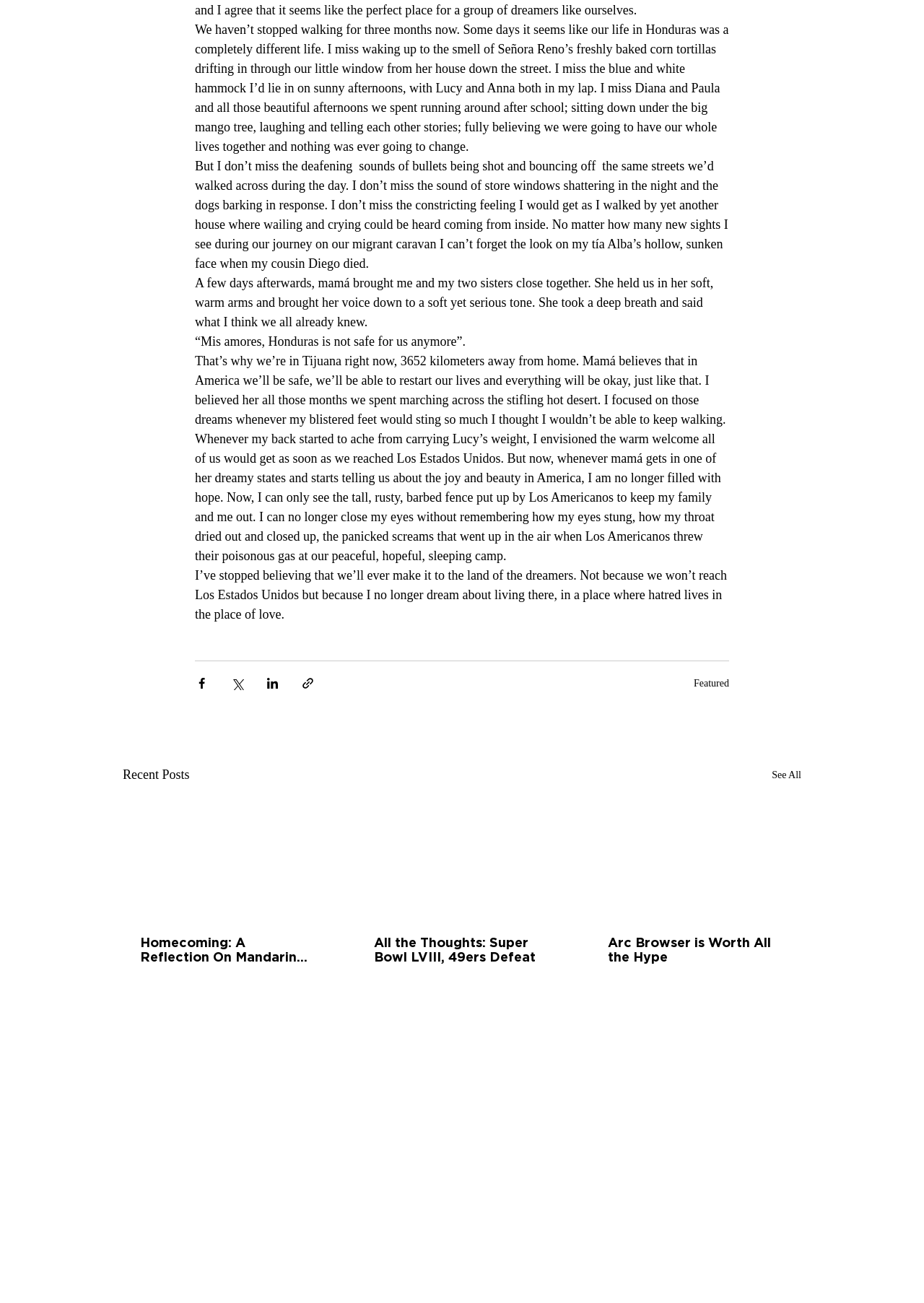What is the title of the first article?
Please provide a single word or phrase in response based on the screenshot.

Not provided